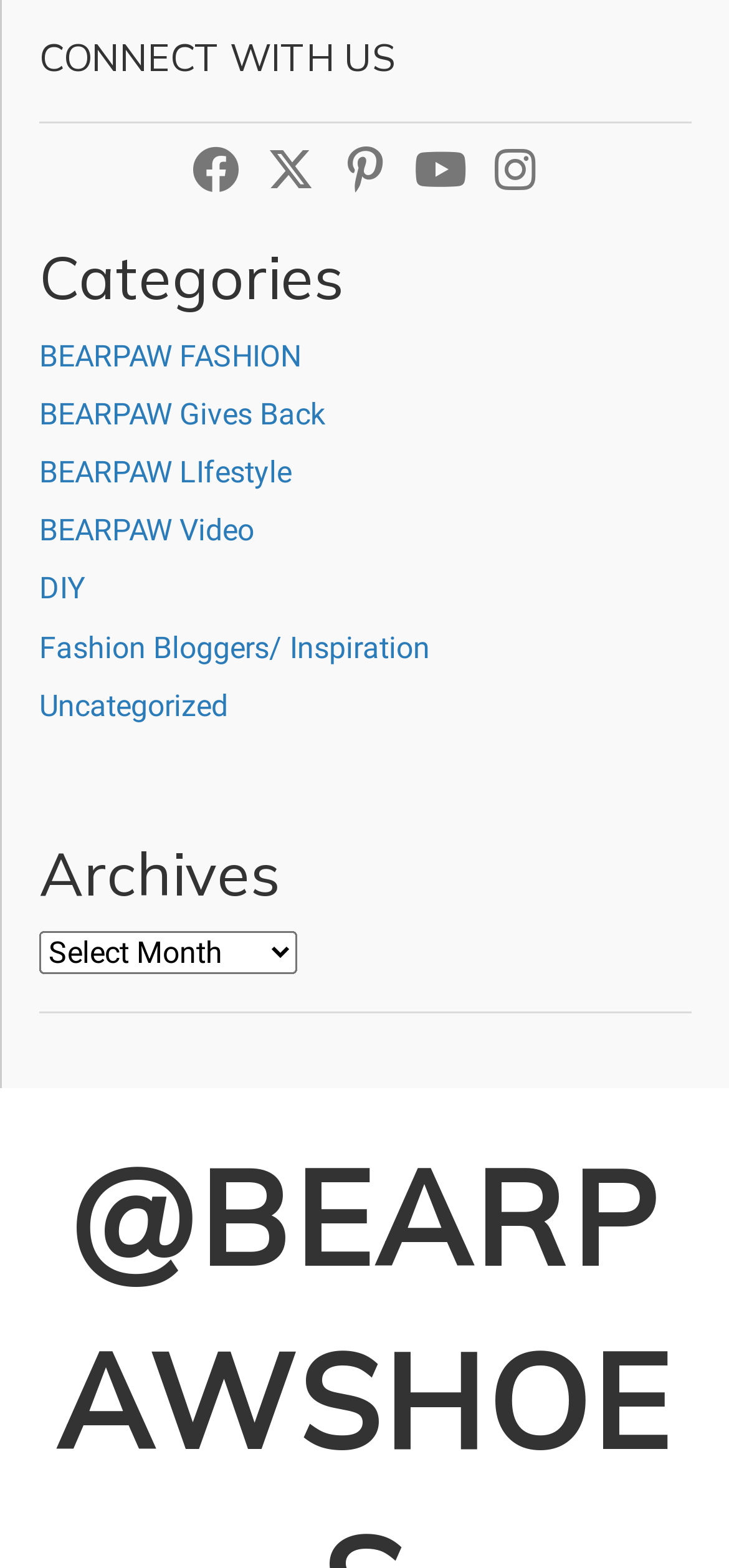Identify the bounding box coordinates of the element that should be clicked to fulfill this task: "Explore DIY category". The coordinates should be provided as four float numbers between 0 and 1, i.e., [left, top, right, bottom].

[0.054, 0.364, 0.118, 0.387]